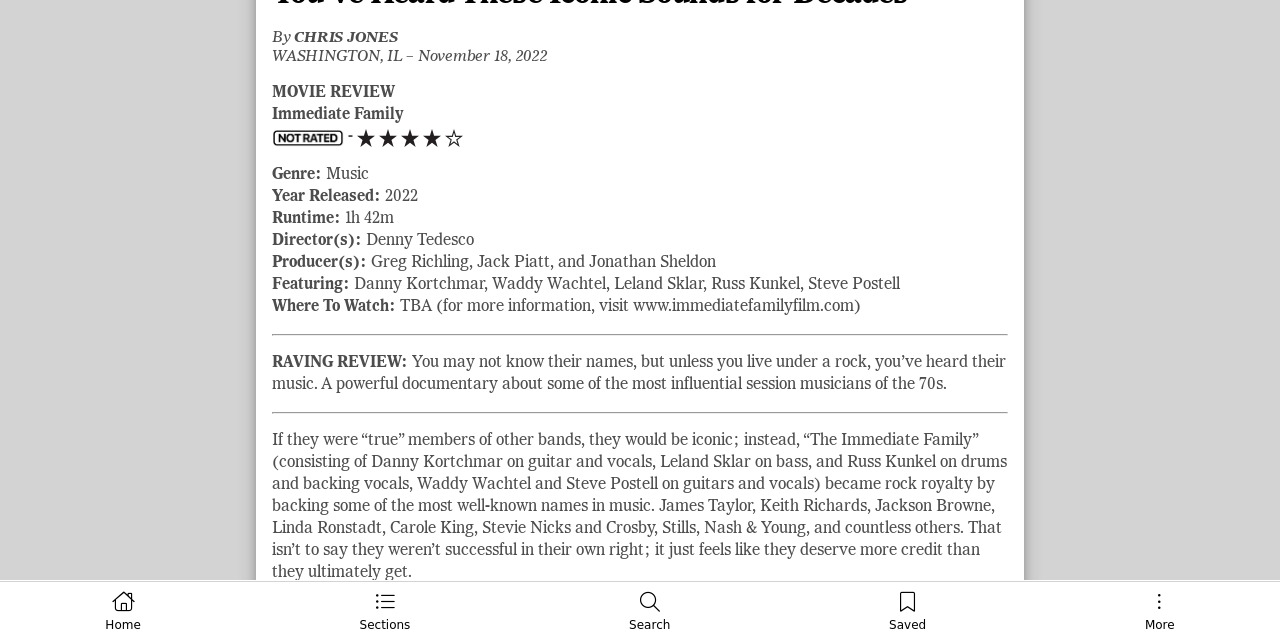Determine the bounding box for the HTML element described here: "Sections". The coordinates should be given as [left, top, right, bottom] with each number being a float between 0 and 1.

[0.199, 0.922, 0.403, 0.997]